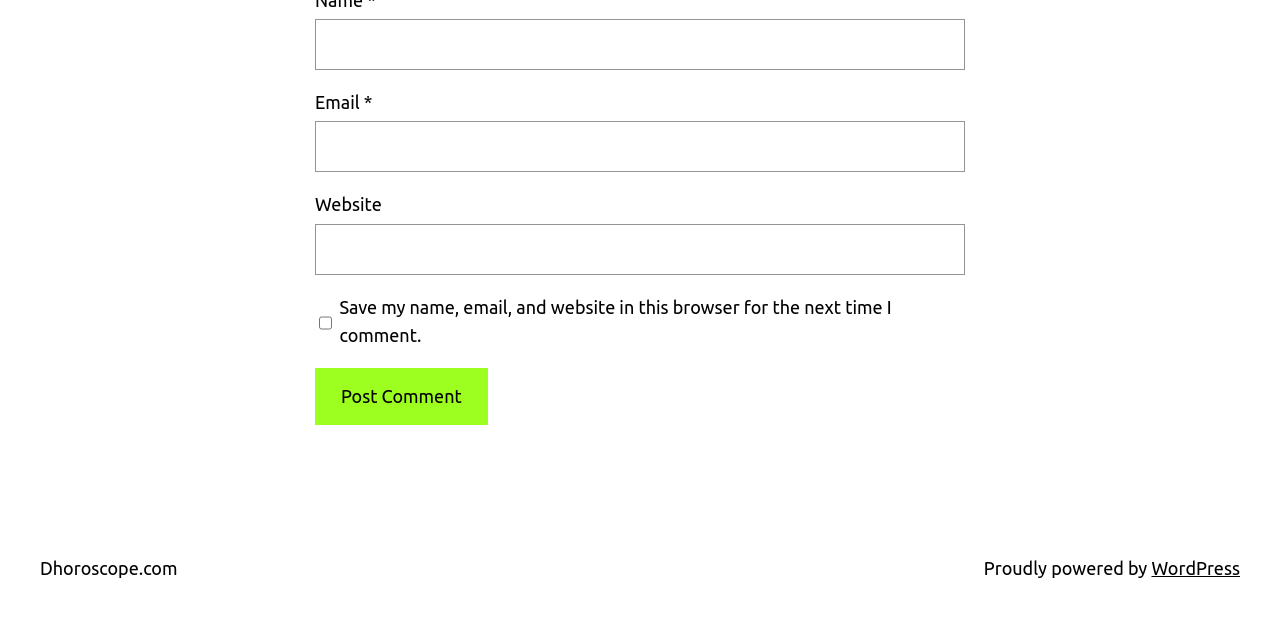What is the website's domain?
Provide a comprehensive and detailed answer to the question.

The website's domain is Dhoroscope.com, as indicated by the link at the bottom of the page with the text 'Dhoroscope.com'.